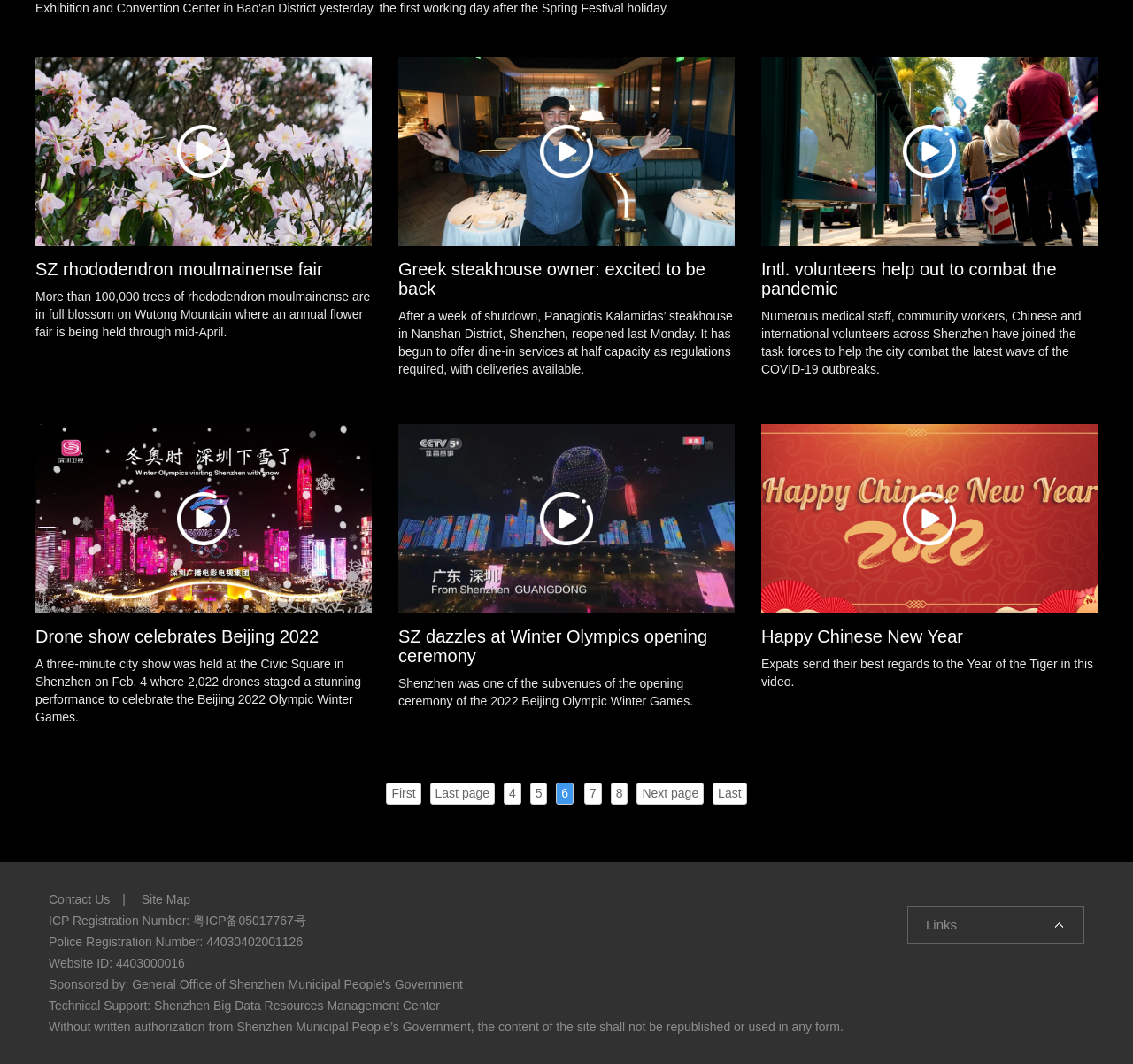Determine the bounding box coordinates of the clickable region to carry out the instruction: "Contact us".

[0.043, 0.838, 0.122, 0.852]